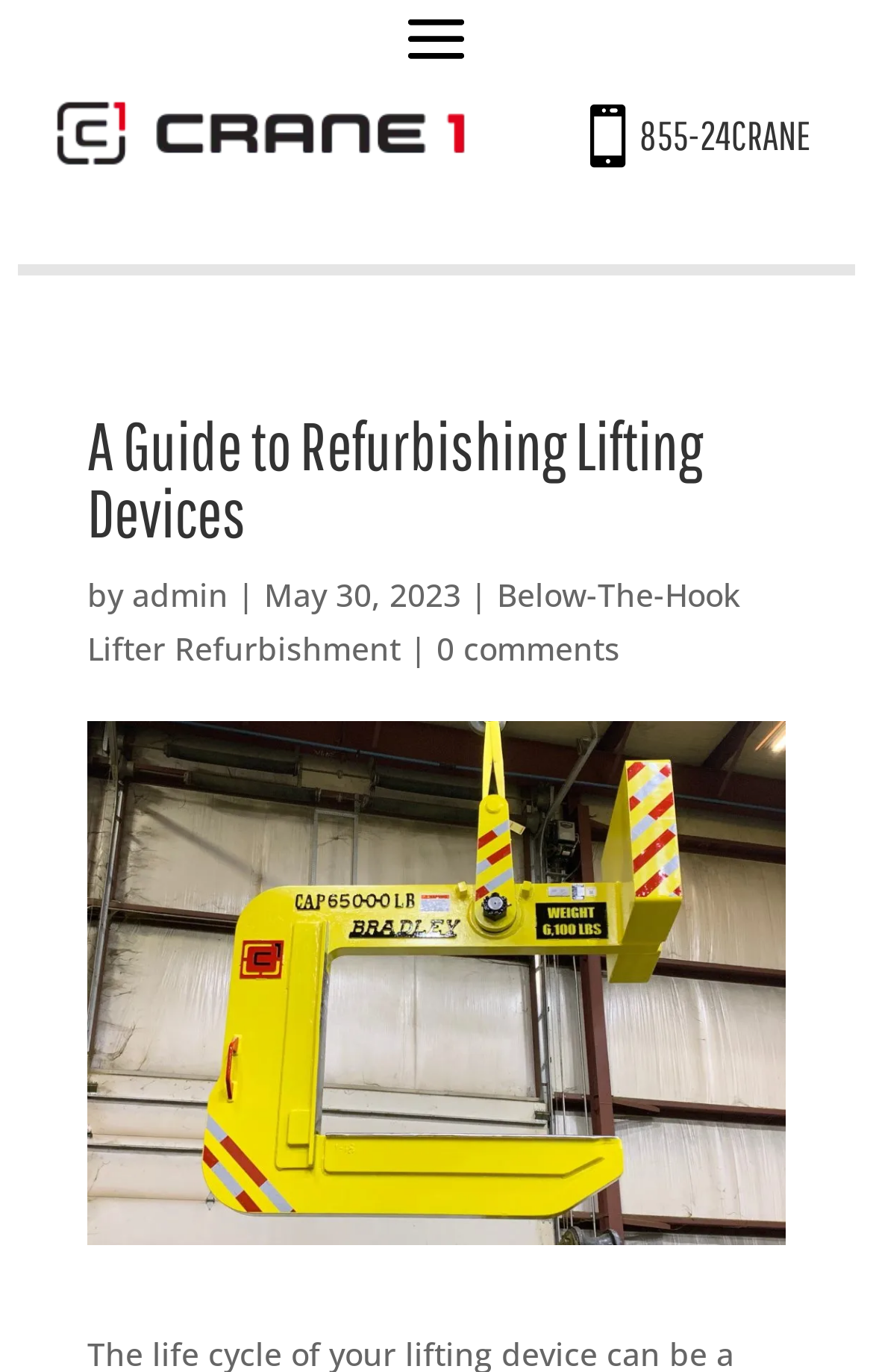Please provide a comprehensive response to the question based on the details in the image: What is the topic of the article?

The topic of the article can be inferred from the title, which is 'A Guide to Refurbishing Lifting Devices', and also from the image caption, which is the same as the title.